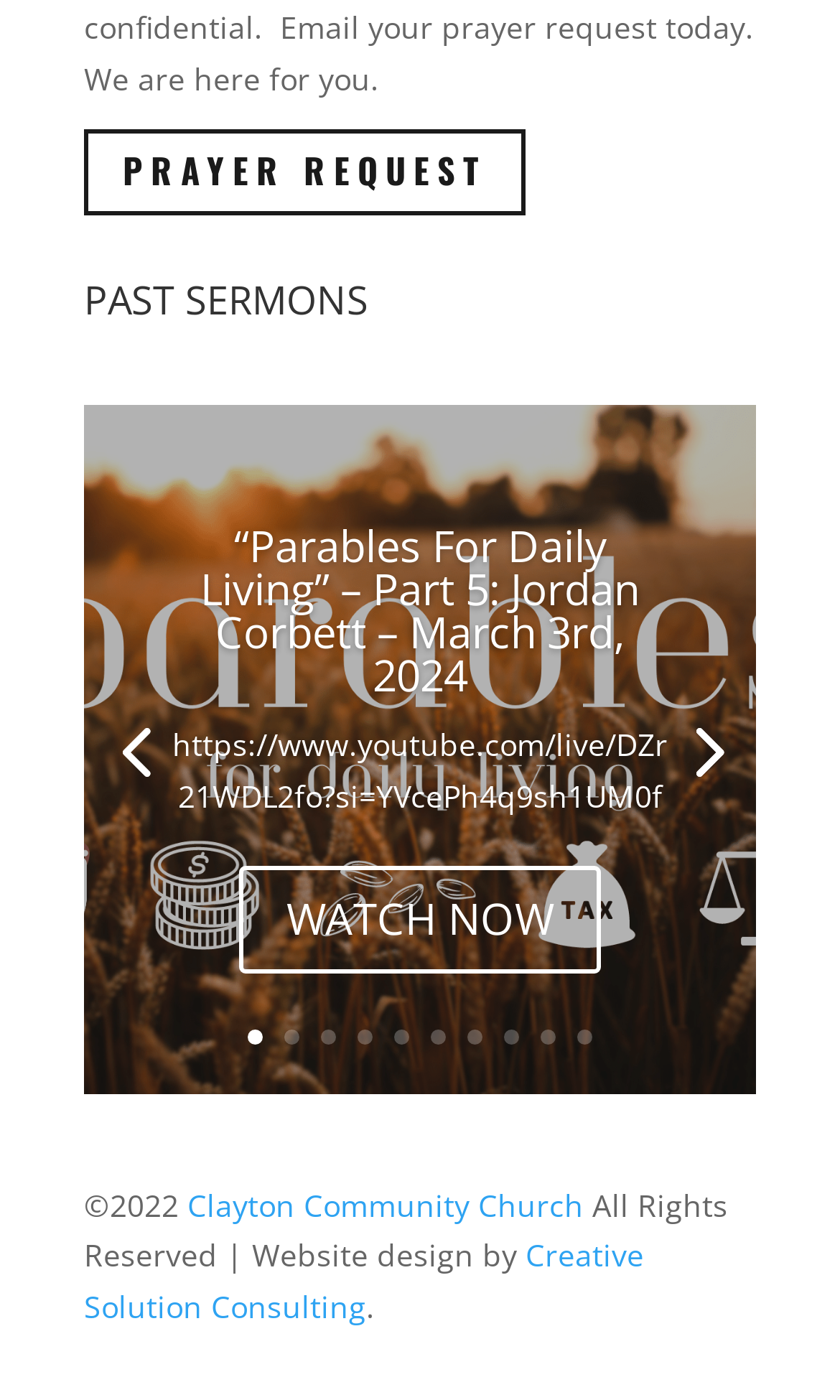Use a single word or phrase to answer the question: 
How many pages of sermons are available?

5